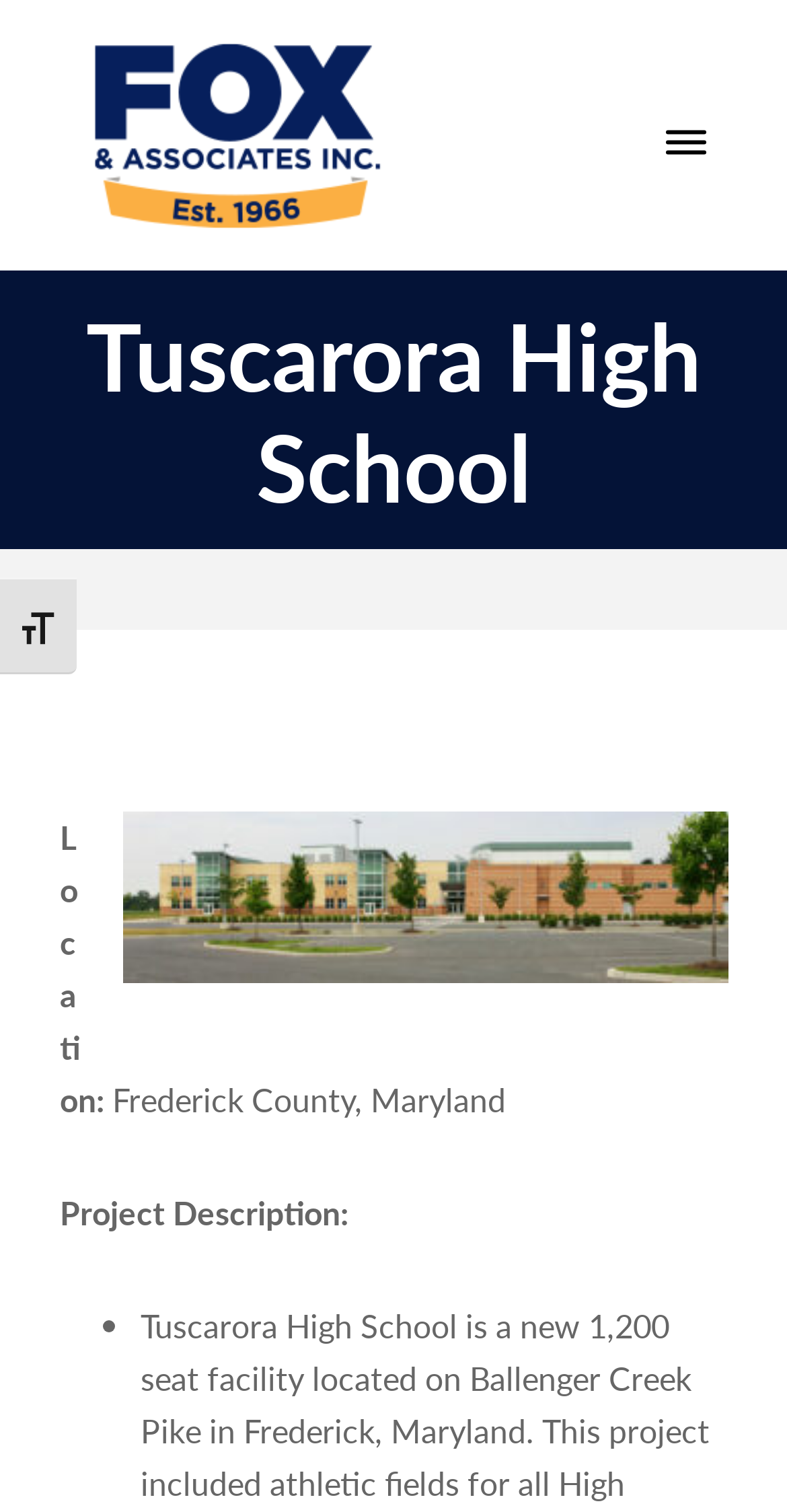What type of facility is being described?
Provide an in-depth answer to the question, covering all aspects.

The type of facility being described can be inferred from the project description, which mentions a '1,200 seat facility'. This indicates that the webpage is describing a facility with a seating capacity of 1,200.